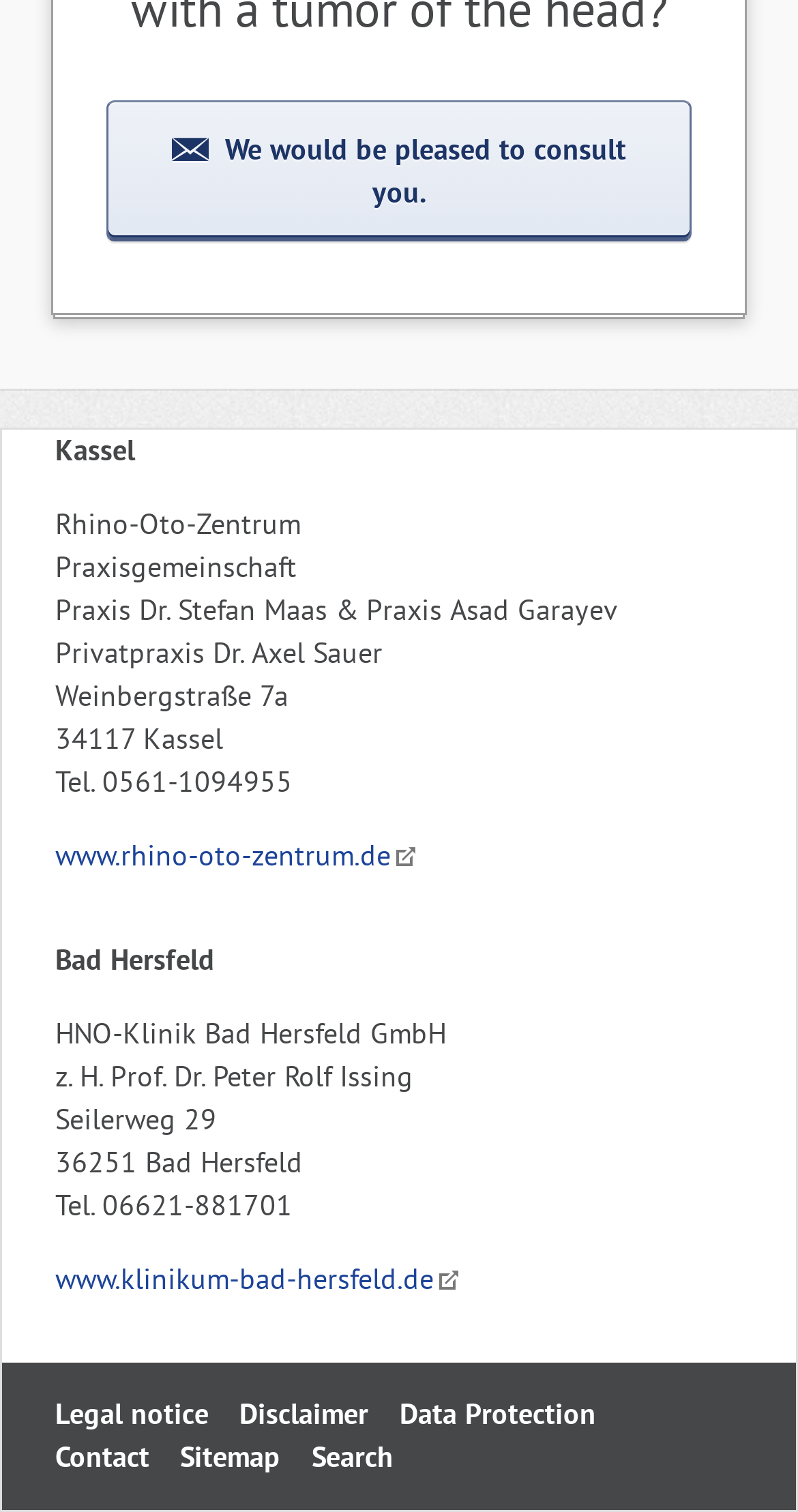Please identify the bounding box coordinates of the element's region that should be clicked to execute the following instruction: "Click on the link to HNO-Klinik Bad Hersfeld GmbH website". The bounding box coordinates must be four float numbers between 0 and 1, i.e., [left, top, right, bottom].

[0.069, 0.834, 0.577, 0.858]